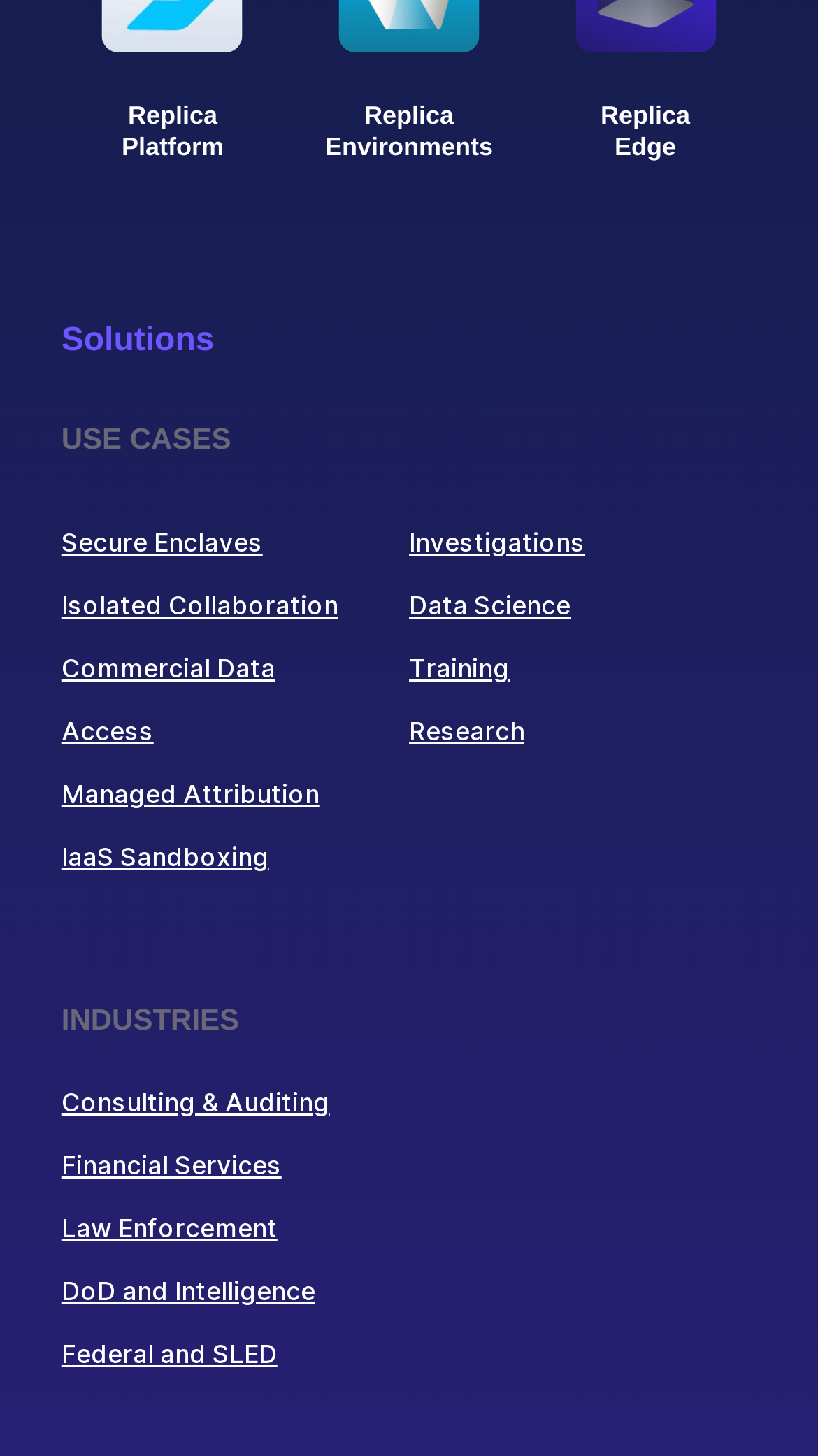Can you find the bounding box coordinates for the element to click on to achieve the instruction: "View Consulting & Auditing"?

[0.075, 0.745, 0.403, 0.767]